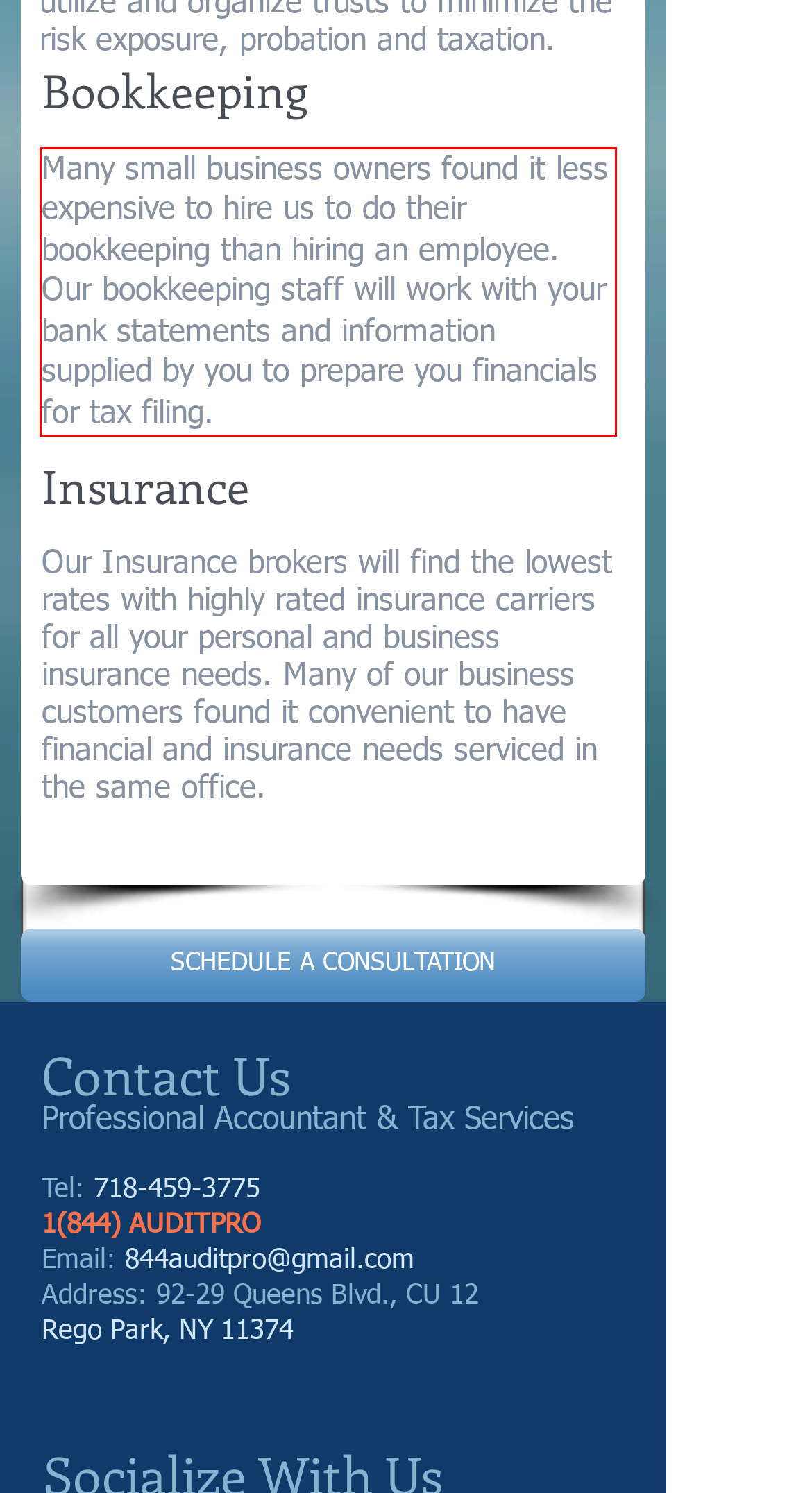You are given a webpage screenshot with a red bounding box around a UI element. Extract and generate the text inside this red bounding box.

Many small business owners found it less expensive to hire us to do their bookkeeping than hiring an employee. Our bookkeeping staff will work with your bank statements and information supplied by you to prepare you financials for tax filing.